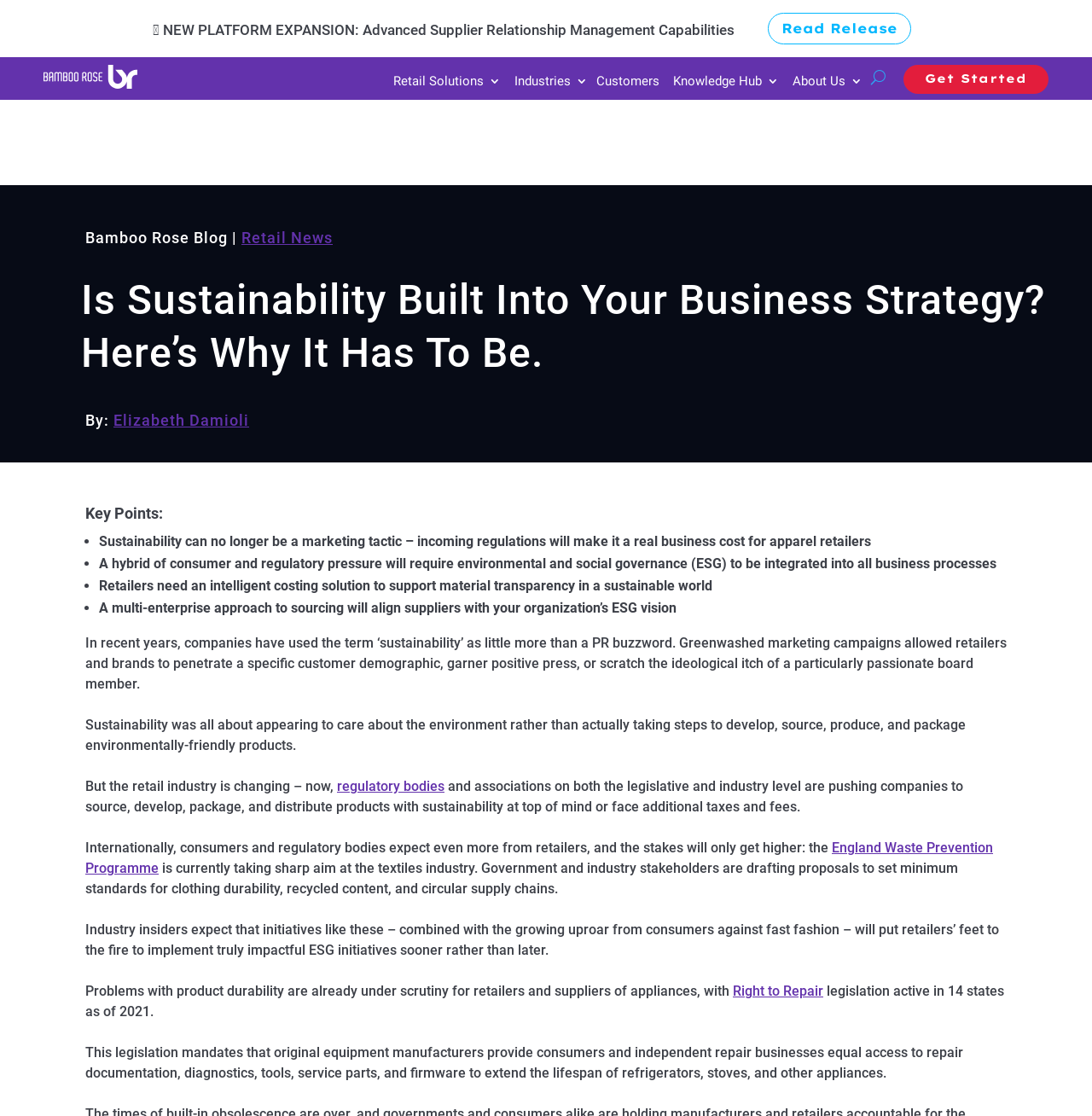What is the topic of the blog post?
Examine the image and provide an in-depth answer to the question.

The topic of the blog post can be inferred from the heading 'Is Sustainability Built Into Your Business Strategy? Here’s Why It Has To Be.' and the content of the post, which discusses the importance of integrating sustainability into business processes.